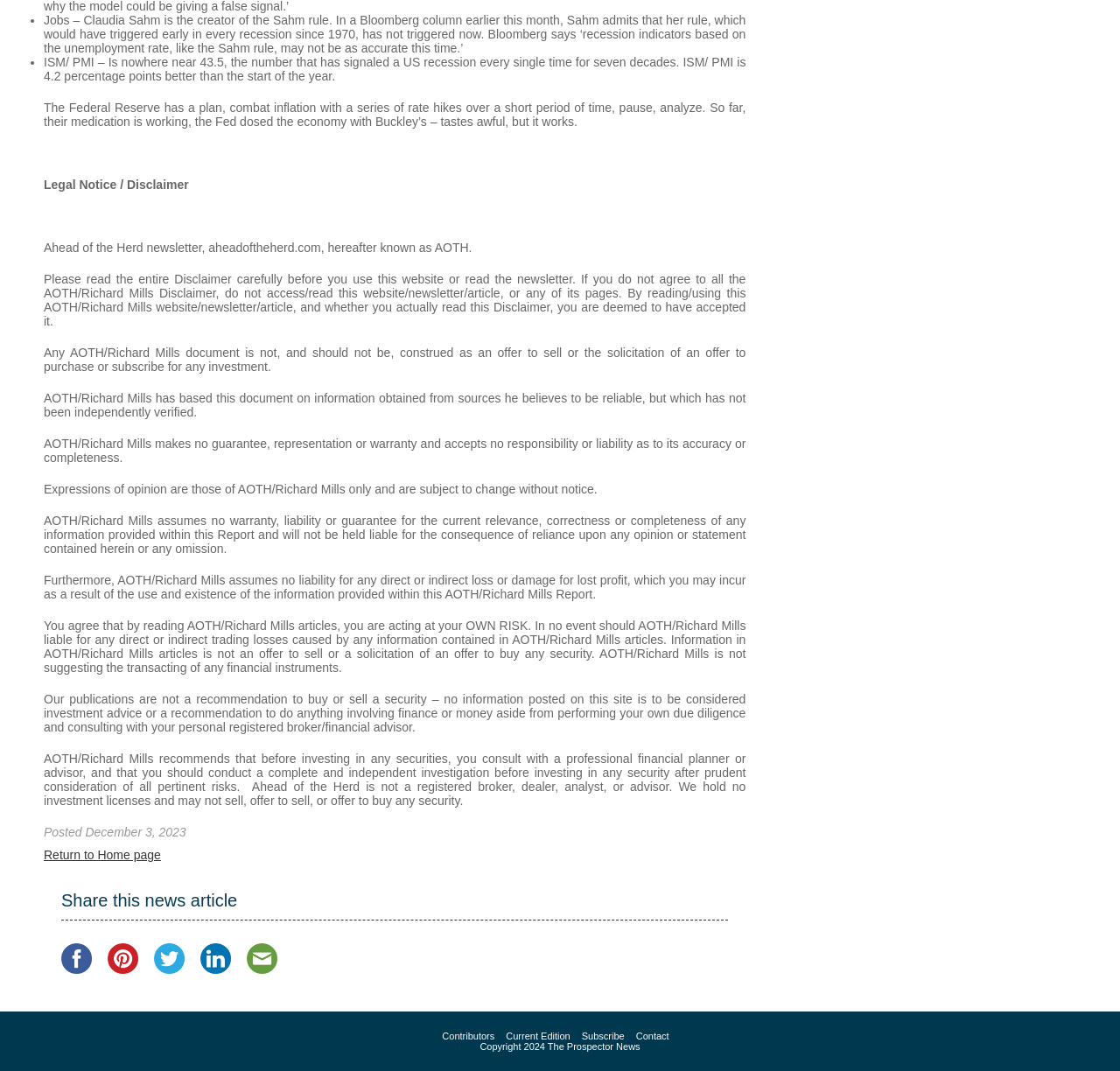Using the given element description, provide the bounding box coordinates (top-left x, top-left y, bottom-right x, bottom-right y) for the corresponding UI element in the screenshot: Current Edition

[0.452, 0.962, 0.509, 0.972]